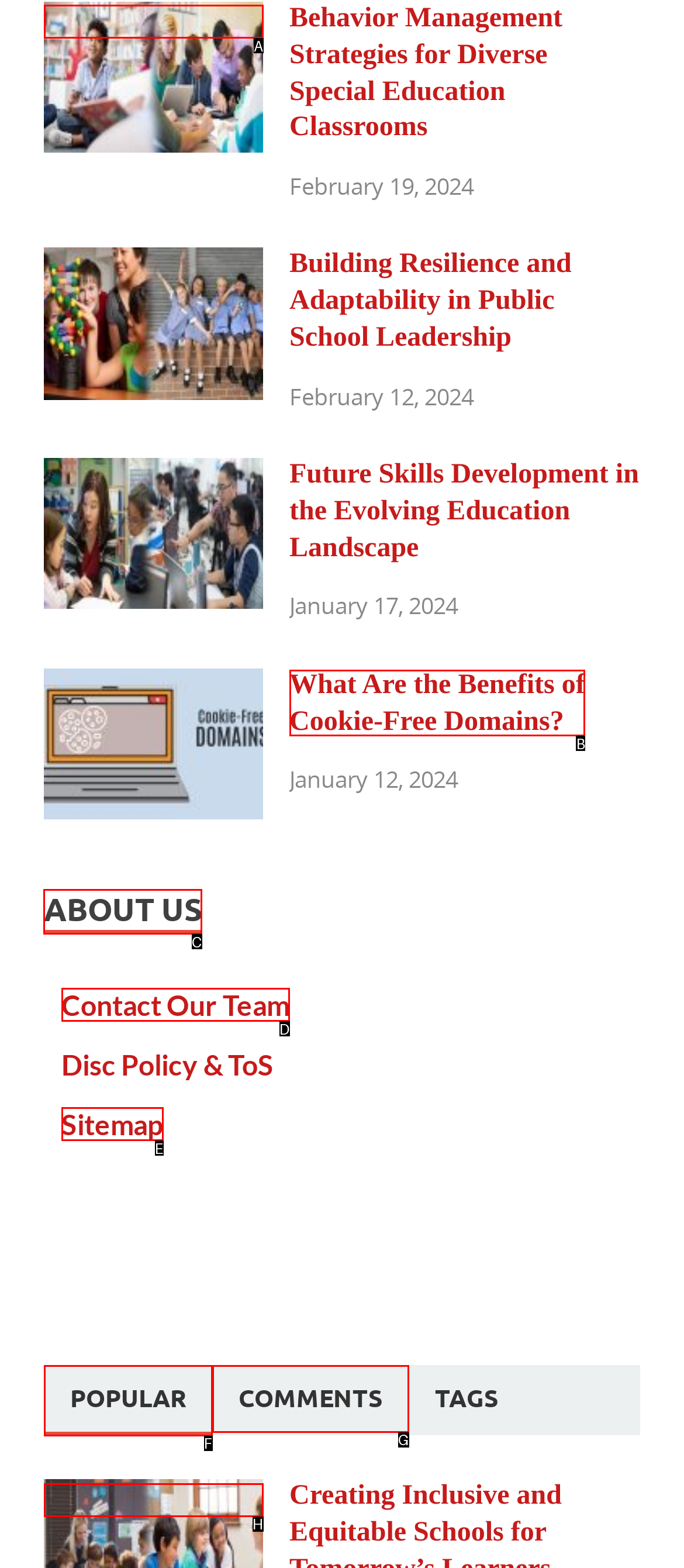Determine which HTML element to click for this task: Go to the 'ABOUT US' page Provide the letter of the selected choice.

C